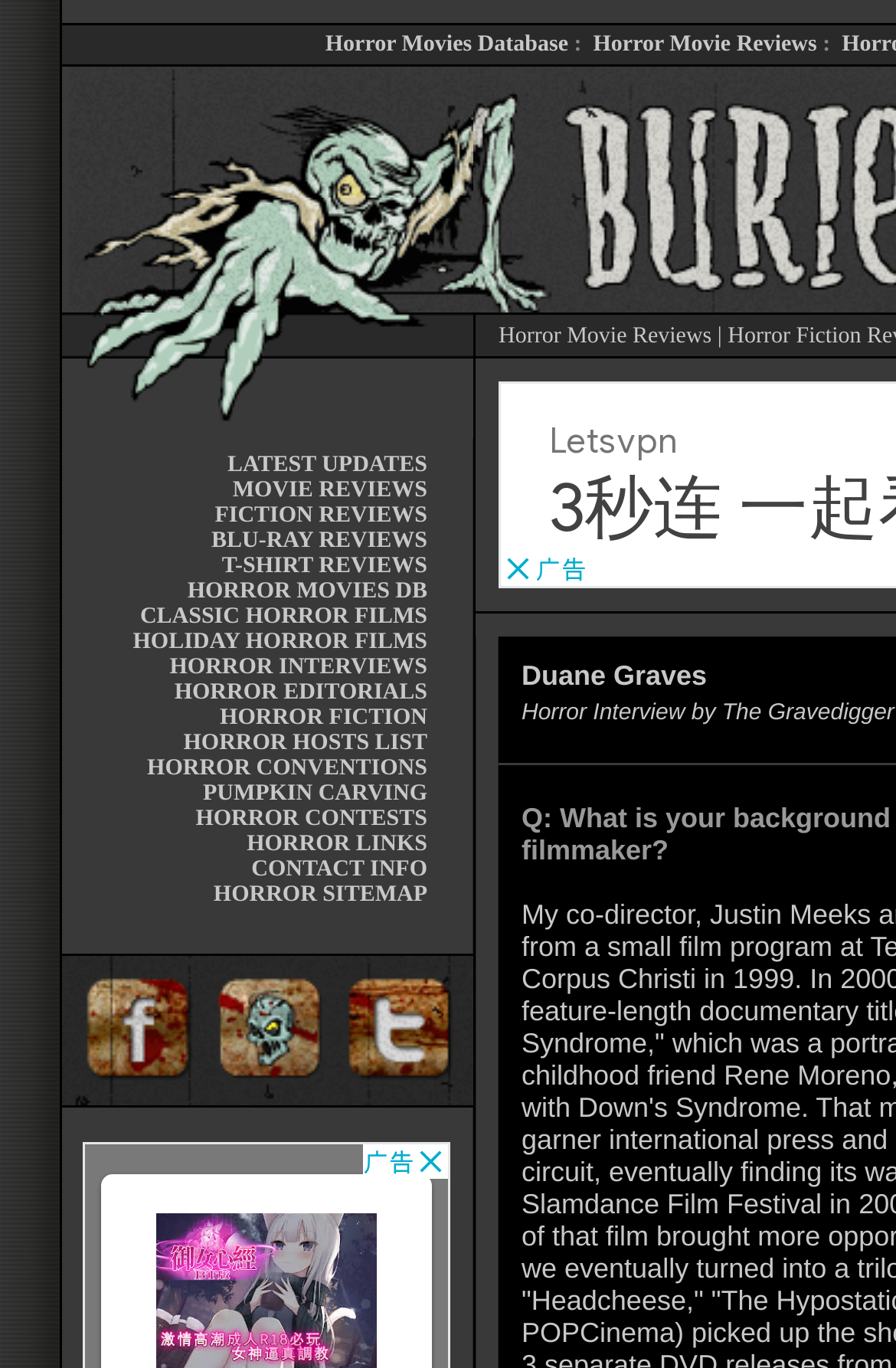How many links are in the 'LATEST UPDATES' section?
Please use the visual content to give a single word or phrase answer.

17